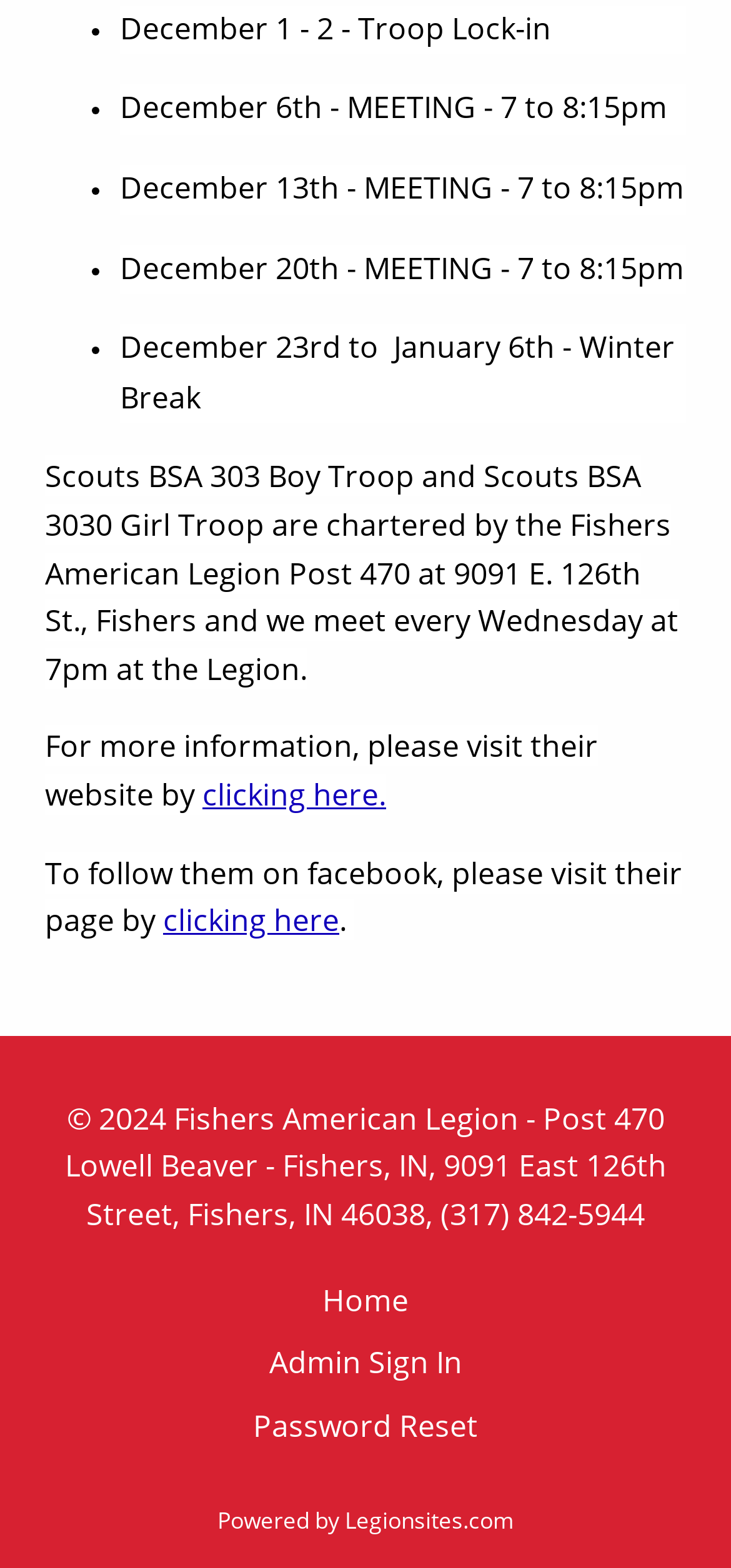What is the name of the website that powers this webpage?
Give a detailed and exhaustive answer to the question.

The webpage is powered by Legionsites.com, which is mentioned at the bottom of the webpage, along with the copyright information.